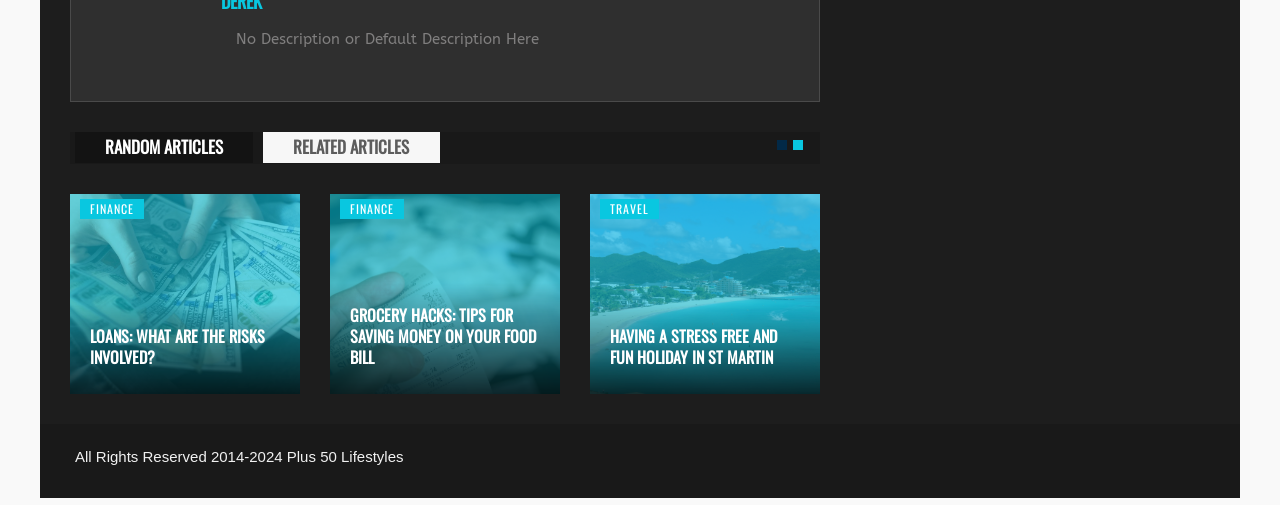Locate the bounding box coordinates of the element you need to click to accomplish the task described by this instruction: "Read article about GROCERY HACKS".

[0.07, 0.599, 0.219, 0.724]